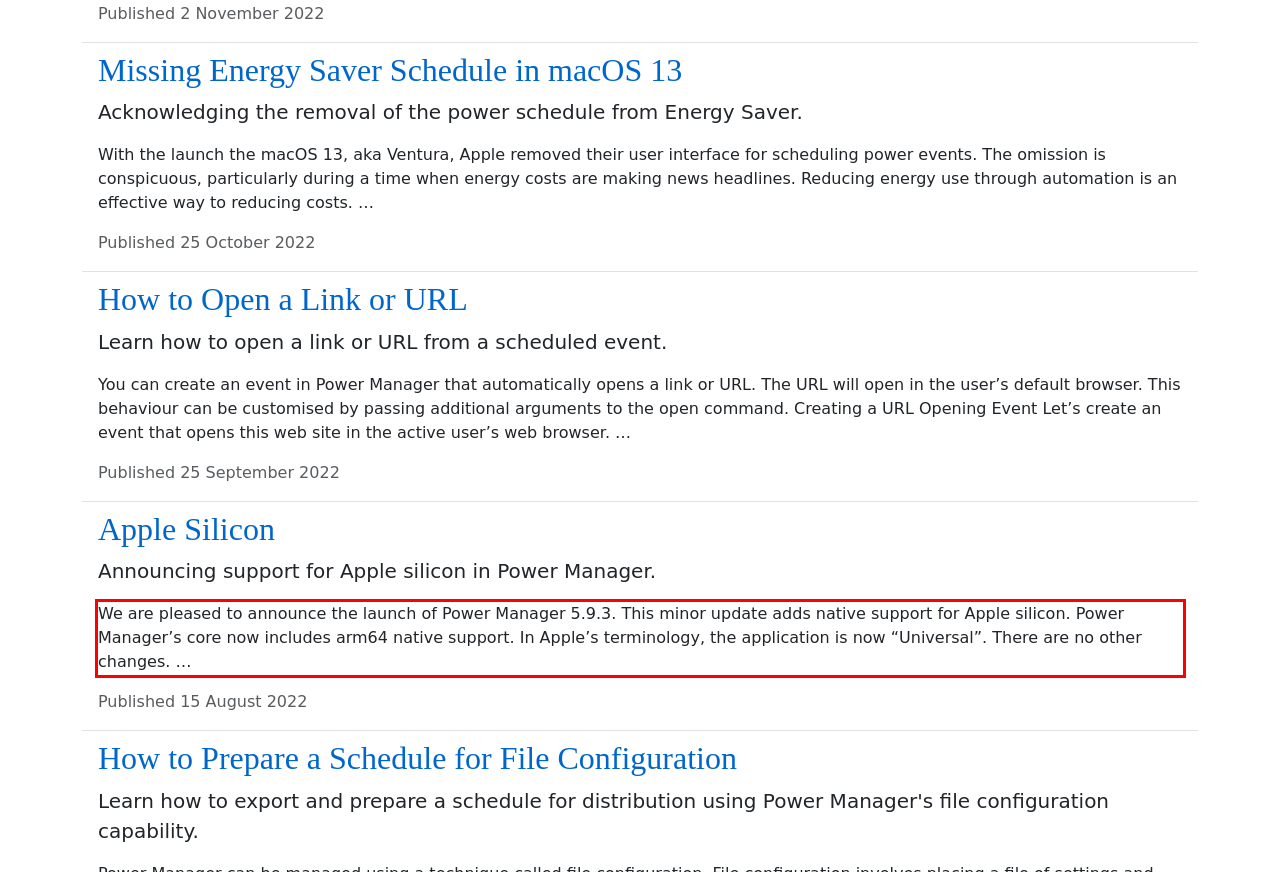Inspect the webpage screenshot that has a red bounding box and use OCR technology to read and display the text inside the red bounding box.

We are pleased to announce the launch of Power Manager 5.9.3. This minor update adds native support for Apple silicon. Power Manager’s core now includes arm64 native support. In Apple’s terminology, the application is now “Universal”. There are no other changes. …